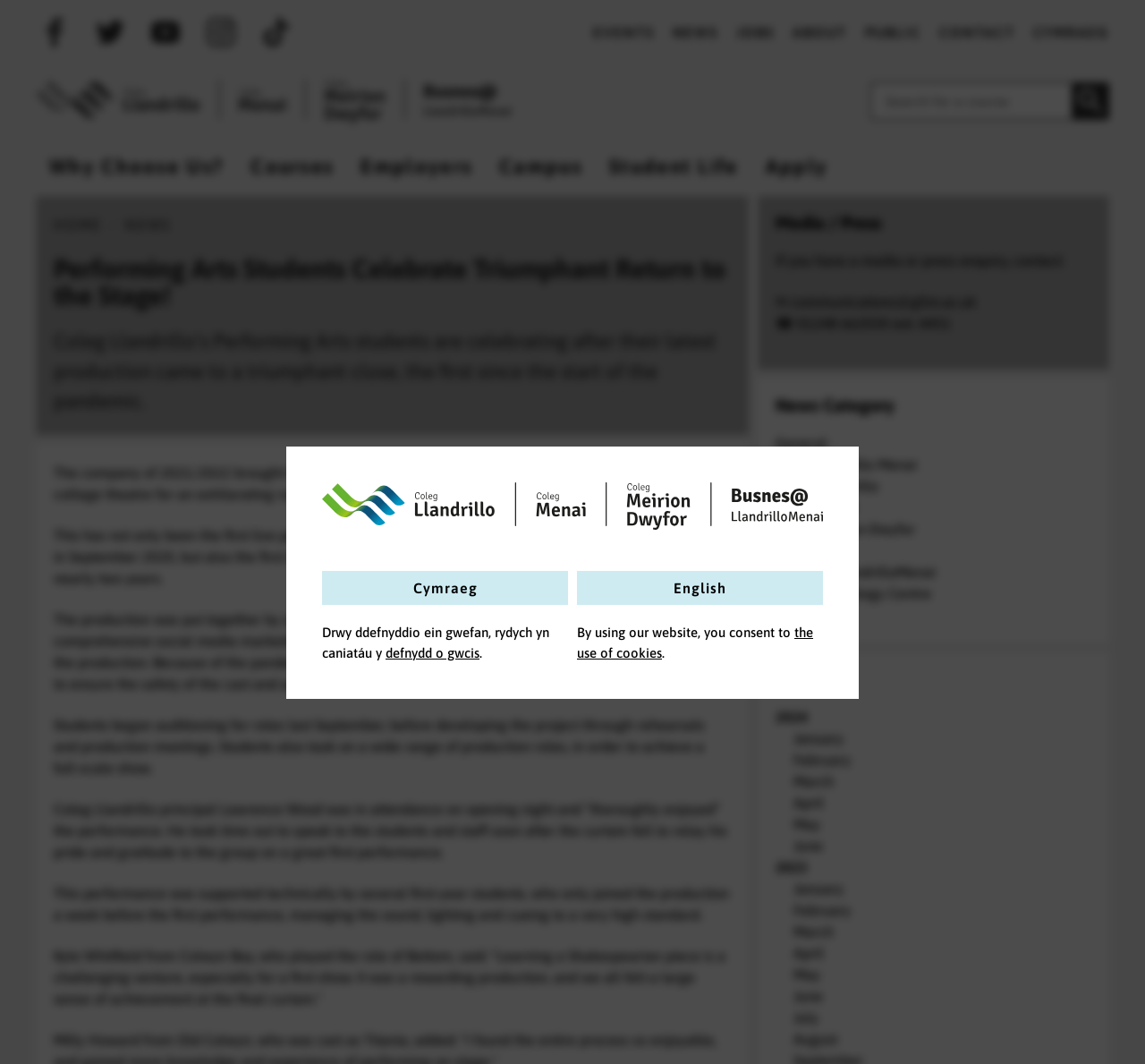Please specify the bounding box coordinates for the clickable region that will help you carry out the instruction: "Search for a course".

[0.938, 0.08, 0.966, 0.11]